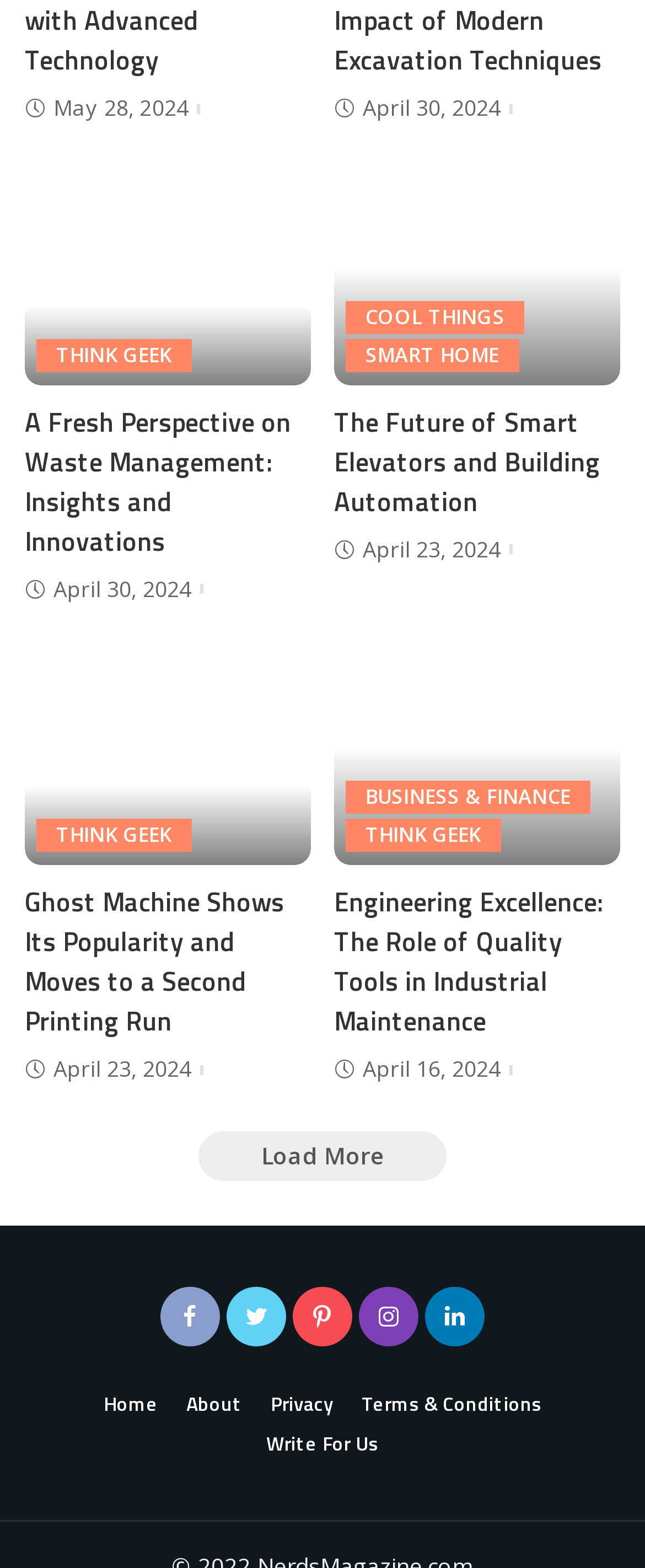Determine the coordinates of the bounding box for the clickable area needed to execute this instruction: "Read about smart elevators".

[0.518, 0.256, 0.962, 0.332]